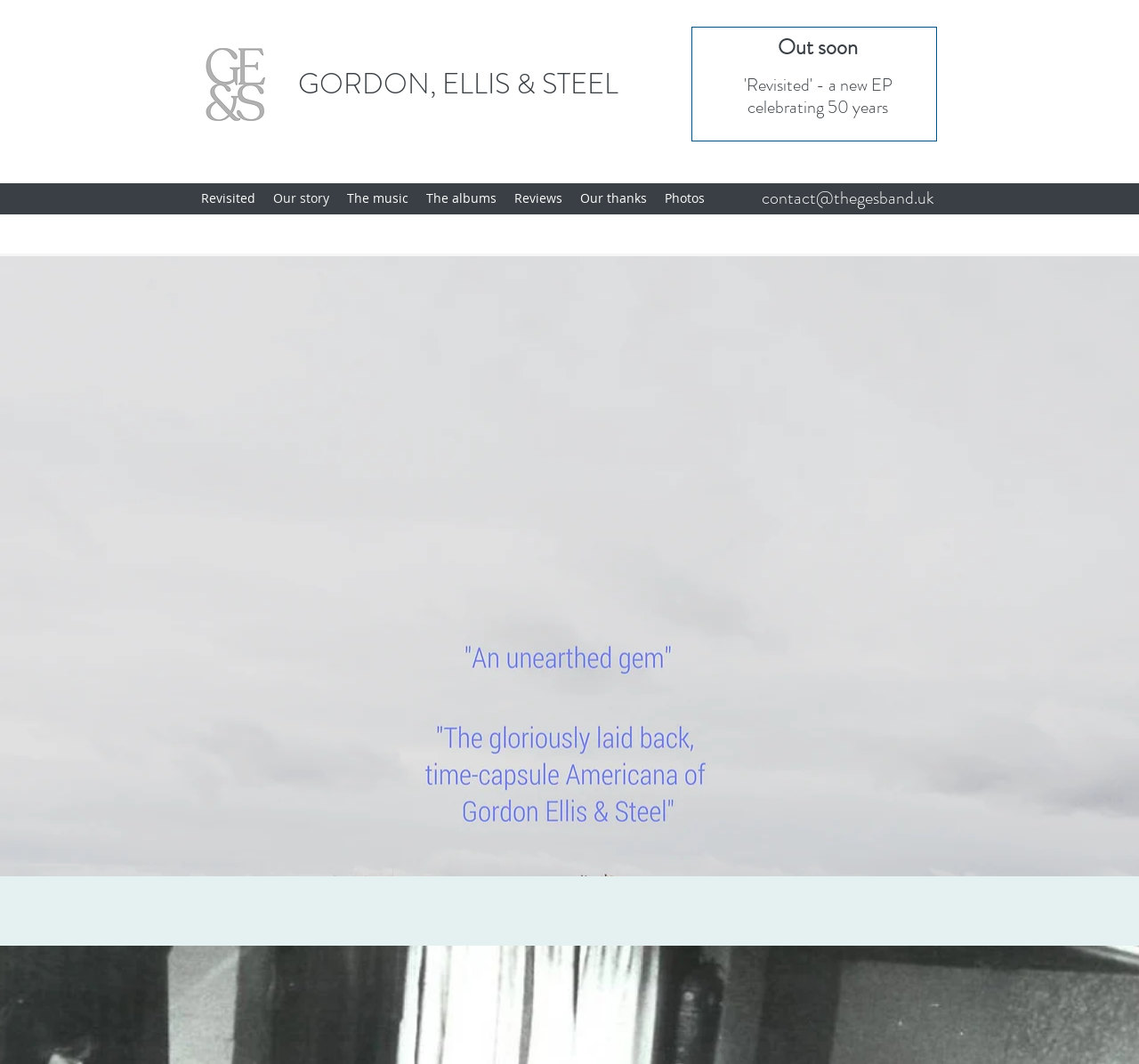Using the webpage screenshot, find the UI element described by Photos. Provide the bounding box coordinates in the format (top-left x, top-left y, bottom-right x, bottom-right y), ensuring all values are floating point numbers between 0 and 1.

[0.576, 0.176, 0.627, 0.197]